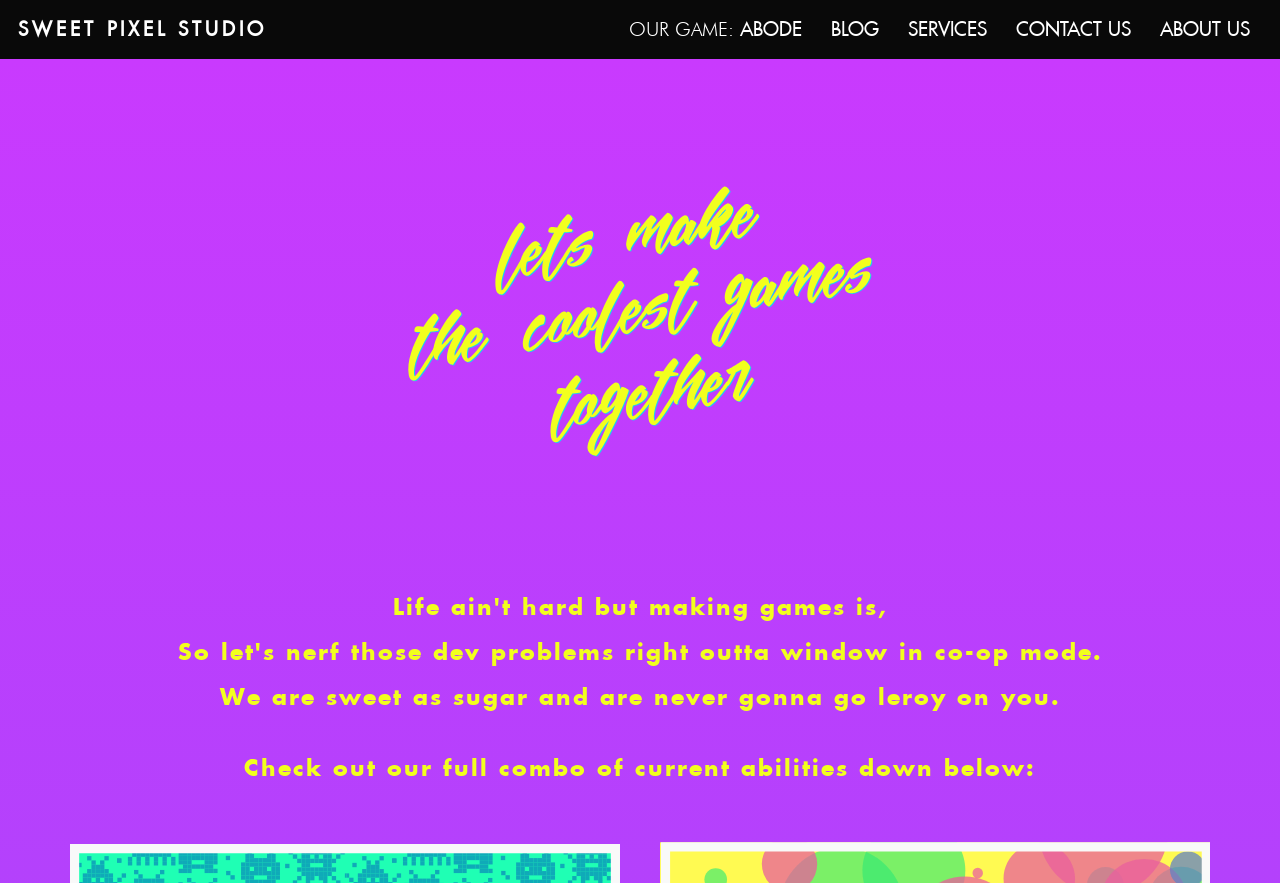Answer briefly with one word or phrase:
What is the tone of the studio's description?

Humorous